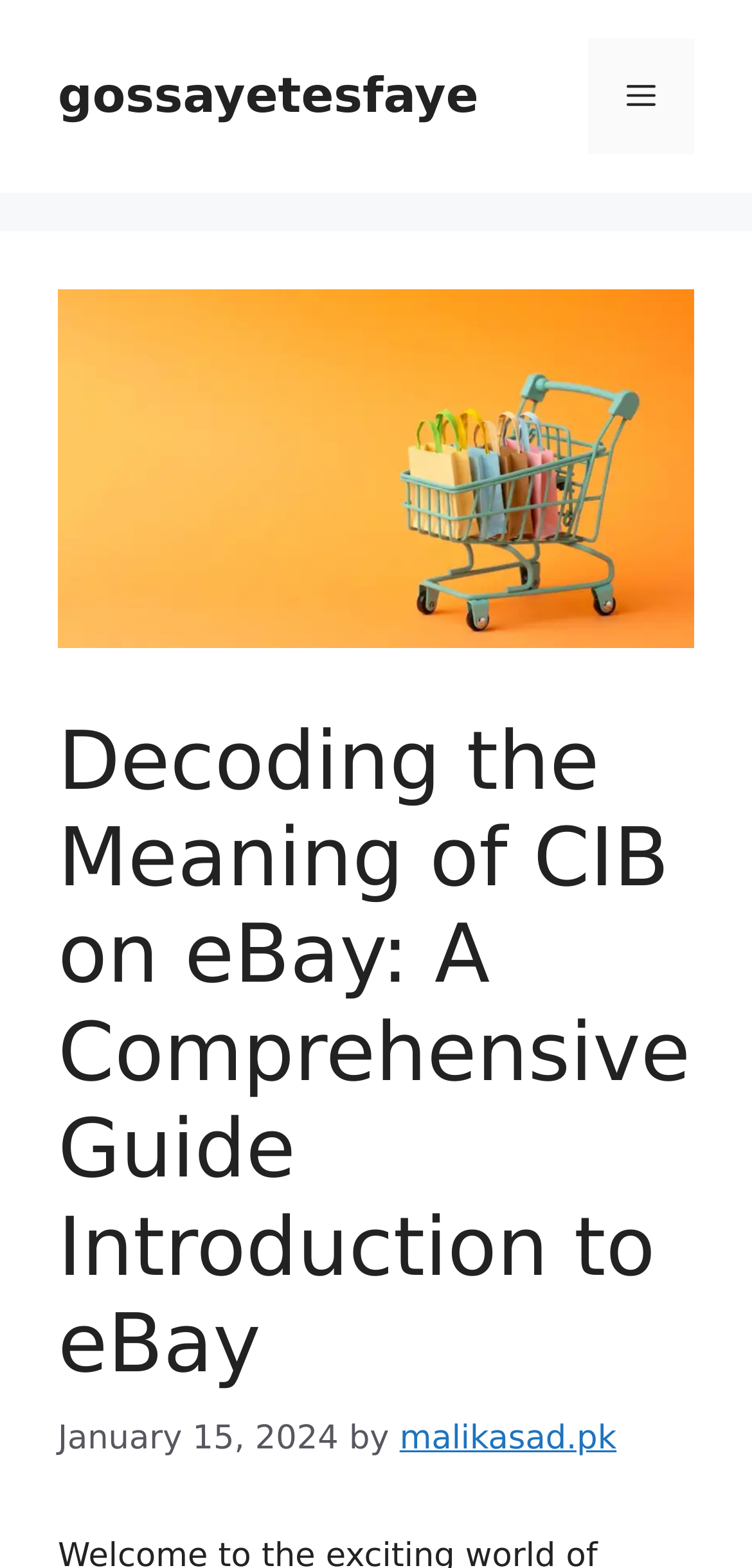Use a single word or phrase to answer the question: 
Who is the author of the article?

malikasad.pk